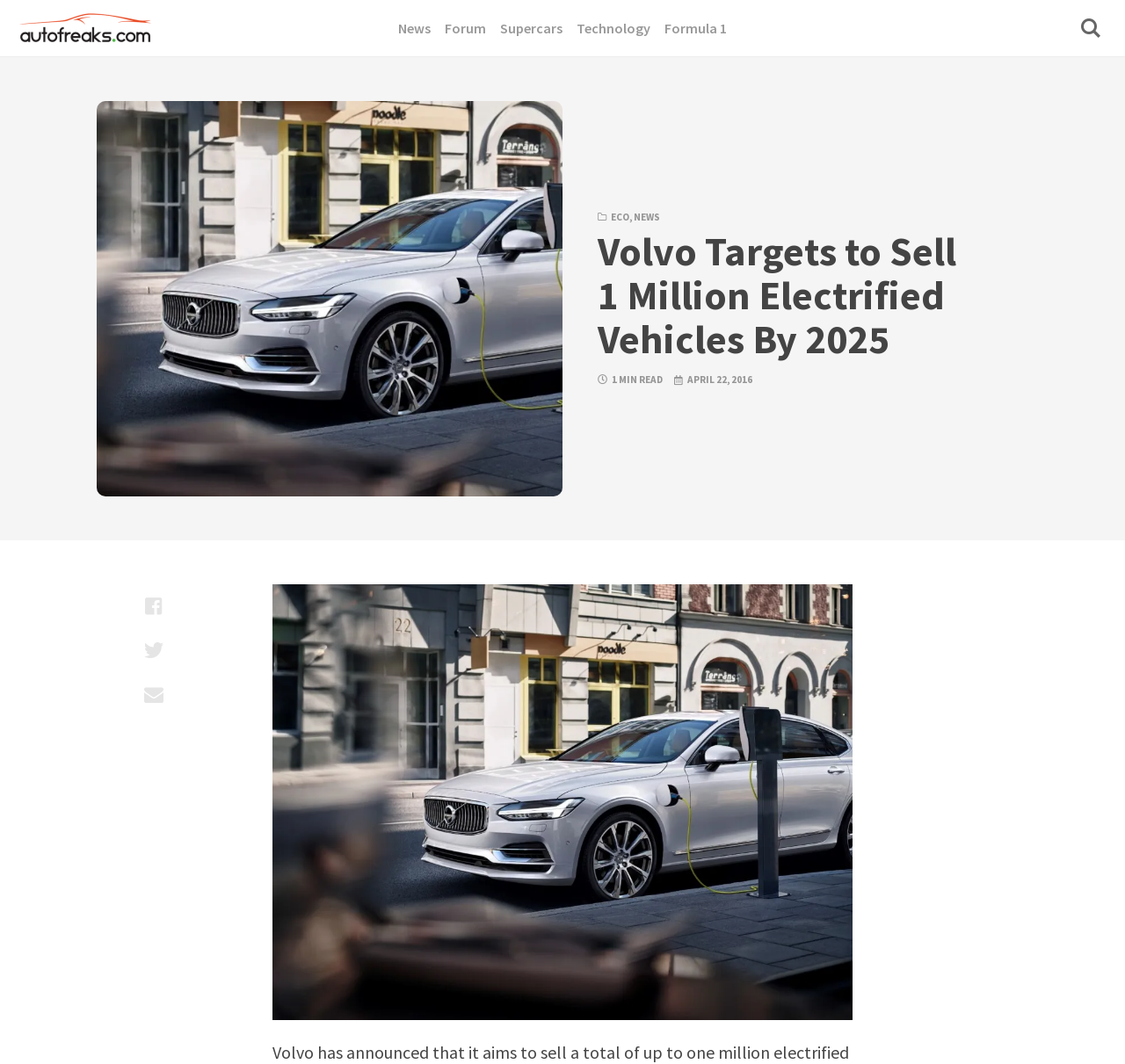Find the bounding box coordinates of the element you need to click on to perform this action: 'Share the article with Facebook'. The coordinates should be represented by four float values between 0 and 1, in the format [left, top, right, bottom].

[0.123, 0.549, 0.15, 0.59]